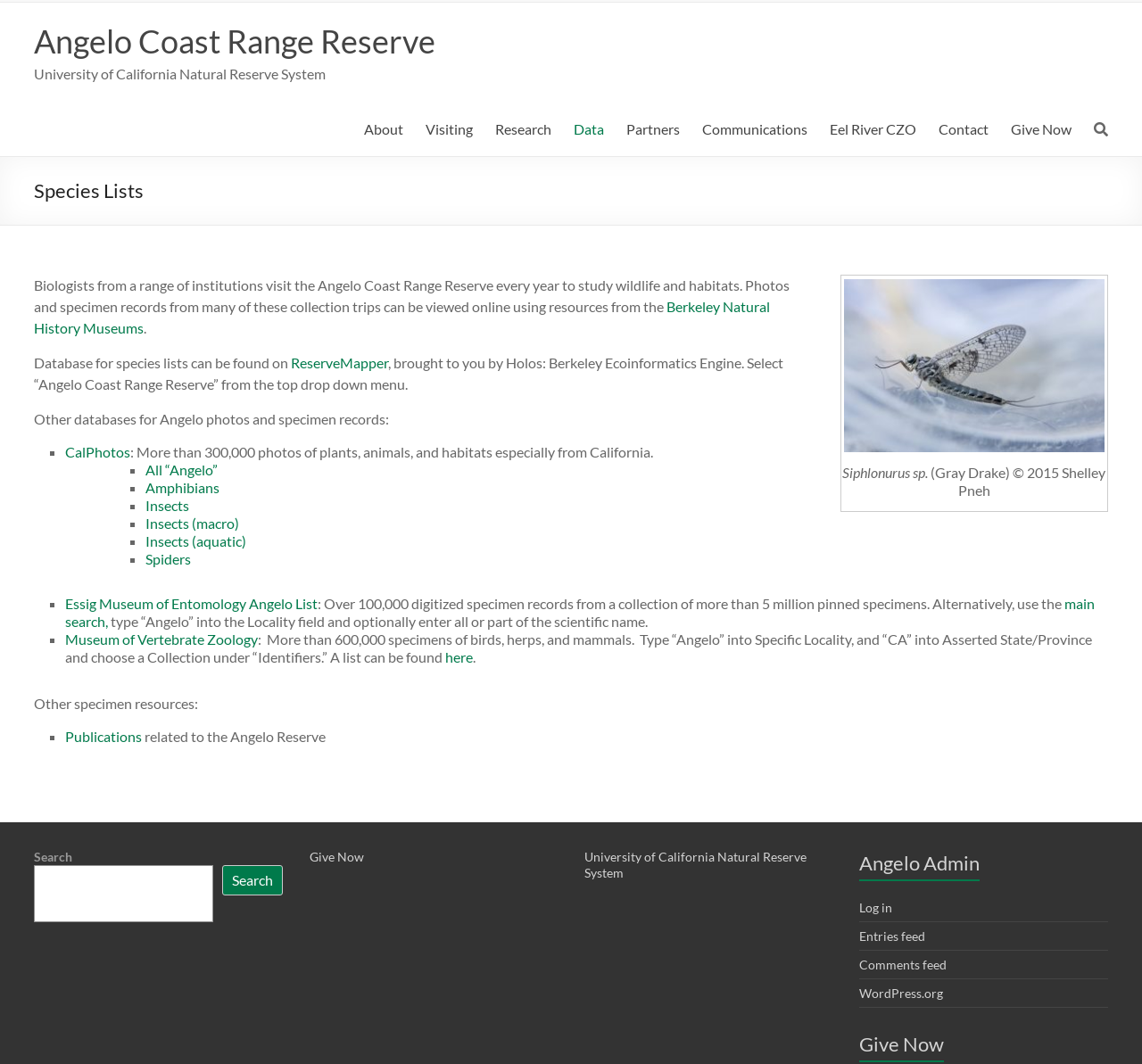What is the name of the university associated with the Natural Reserve System?
Please answer the question with a detailed and comprehensive explanation.

The name of the university associated with the Natural Reserve System can be found in the text on the webpage, which states that the University of California Natural Reserve System is the organization associated with the Angelo Coast Range Reserve.